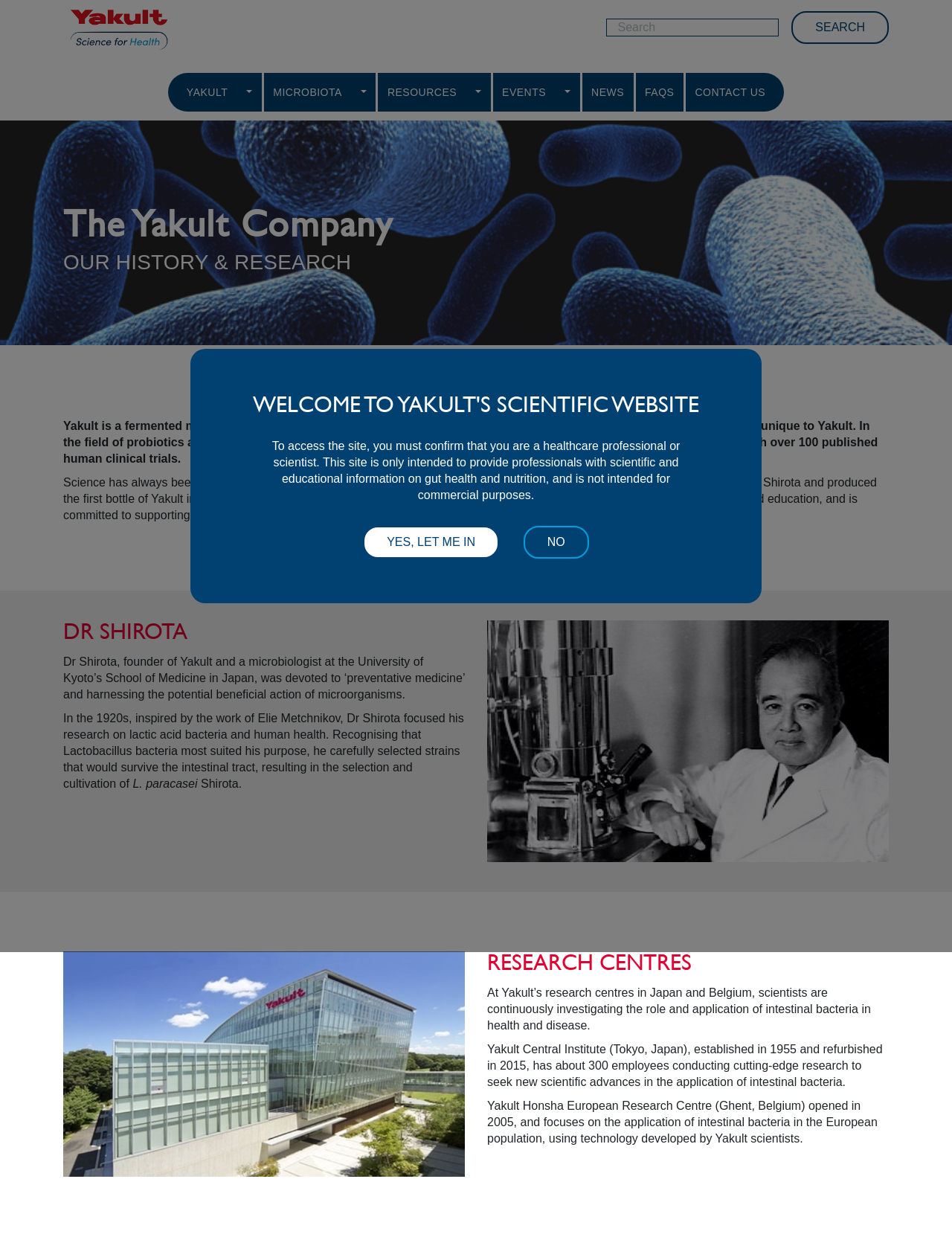Using the provided element description: "parent_node: RESOURCES", determine the bounding box coordinates of the corresponding UI element in the screenshot.

[0.49, 0.059, 0.515, 0.09]